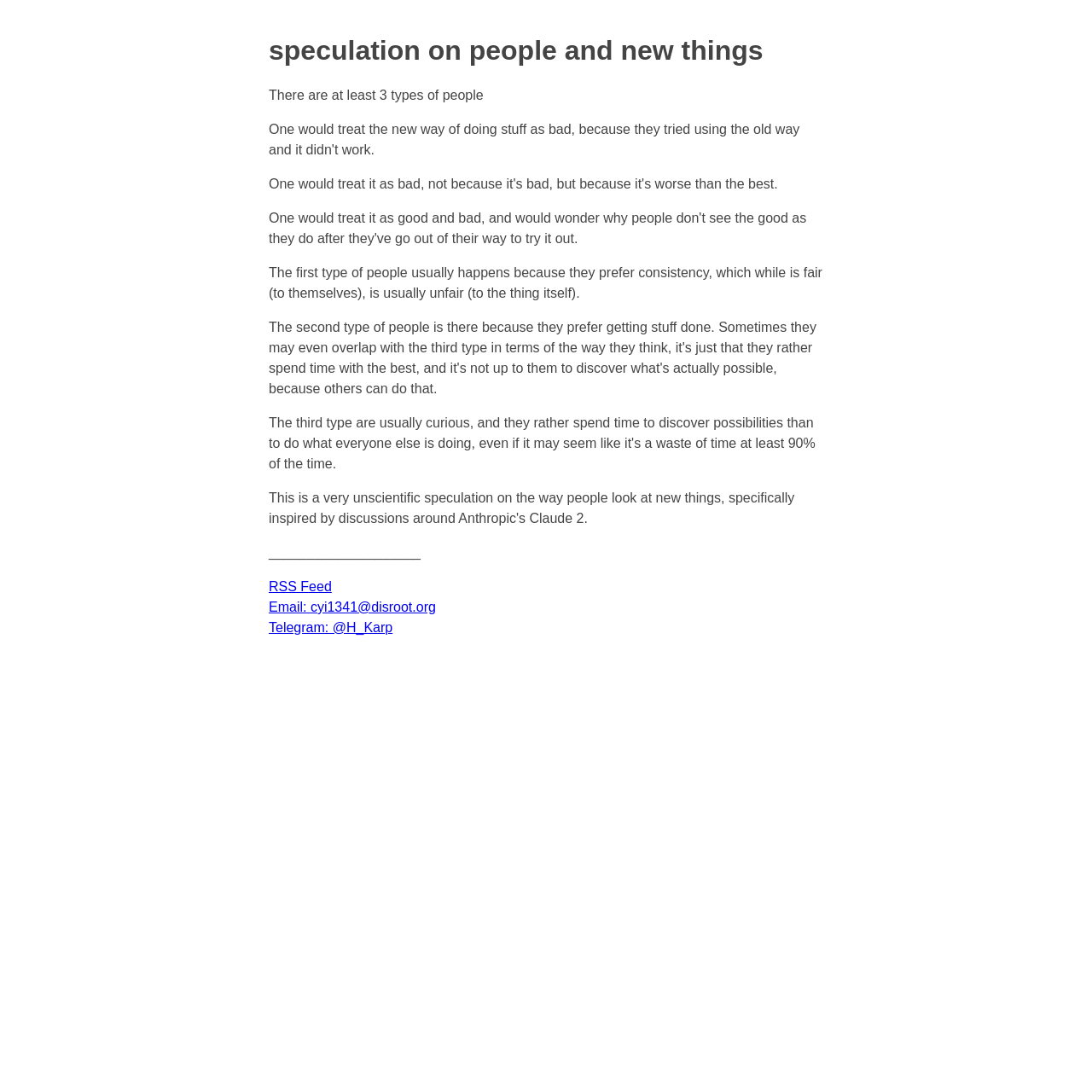Illustrate the webpage with a detailed description.

The webpage is centered around the theme of speculation on people and new things. At the top, there is a heading with the same title, "speculation on people and new things", which spans about half of the page's width. 

Below the heading, there is a paragraph of text that reads, "There are at least 3 types of people". This text is positioned near the top-left corner of the page. 

Following this, there is a longer passage of text that explains the characteristics of the first type of people, stating that they prefer consistency, which can be unfair to the thing itself. This text block is located below the previous paragraph, taking up a significant portion of the page's width.

A horizontal line, indicated by a series of underscores, separates the text from the links that follow. There are three links in total, aligned vertically and positioned near the bottom-left corner of the page. The links are to an RSS Feed, an email address, and a Telegram account, respectively.